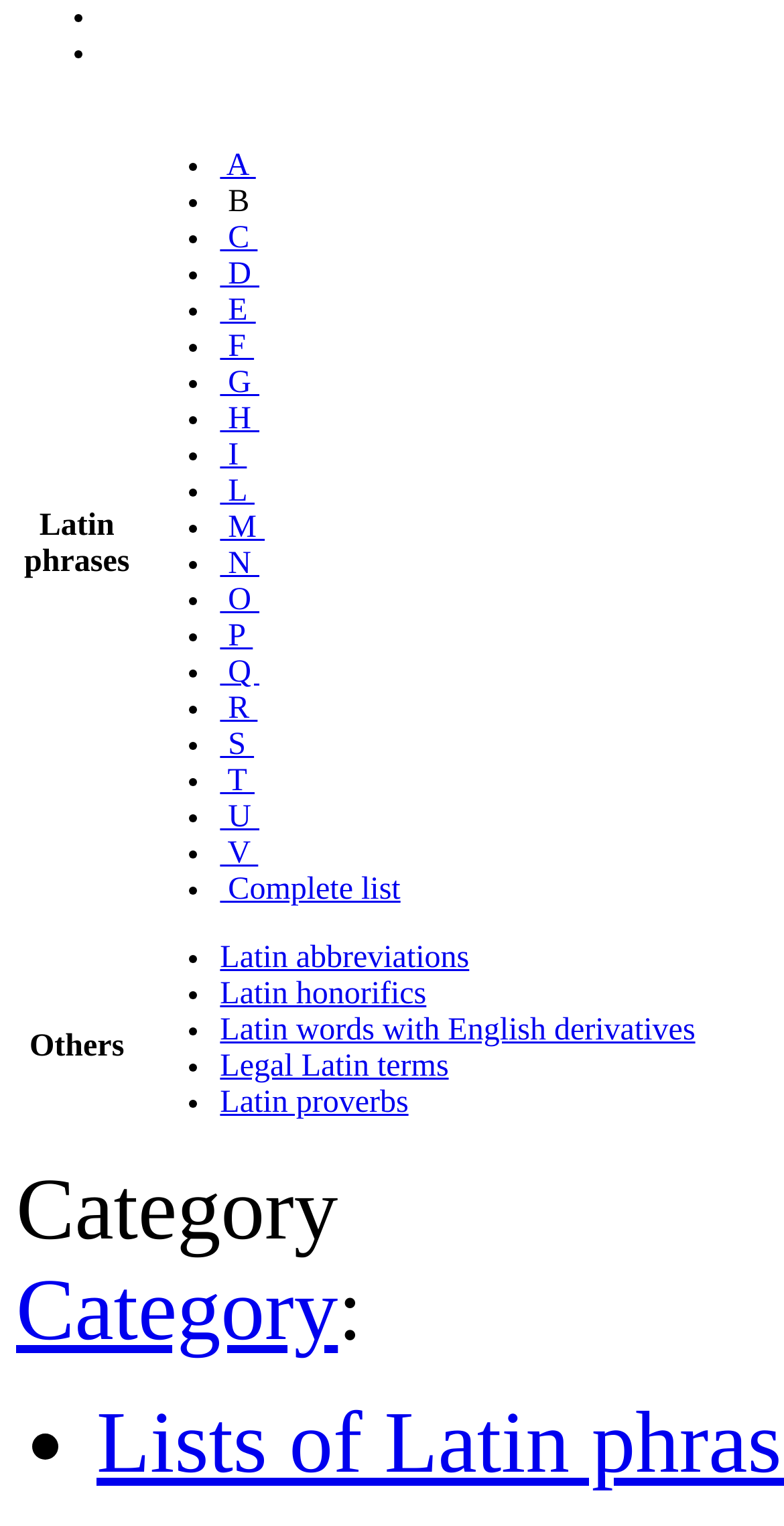Using the given element description, provide the bounding box coordinates (top-left x, top-left y, bottom-right x, bottom-right y) for the corresponding UI element in the screenshot: Legal Latin terms

[0.281, 0.688, 0.572, 0.711]